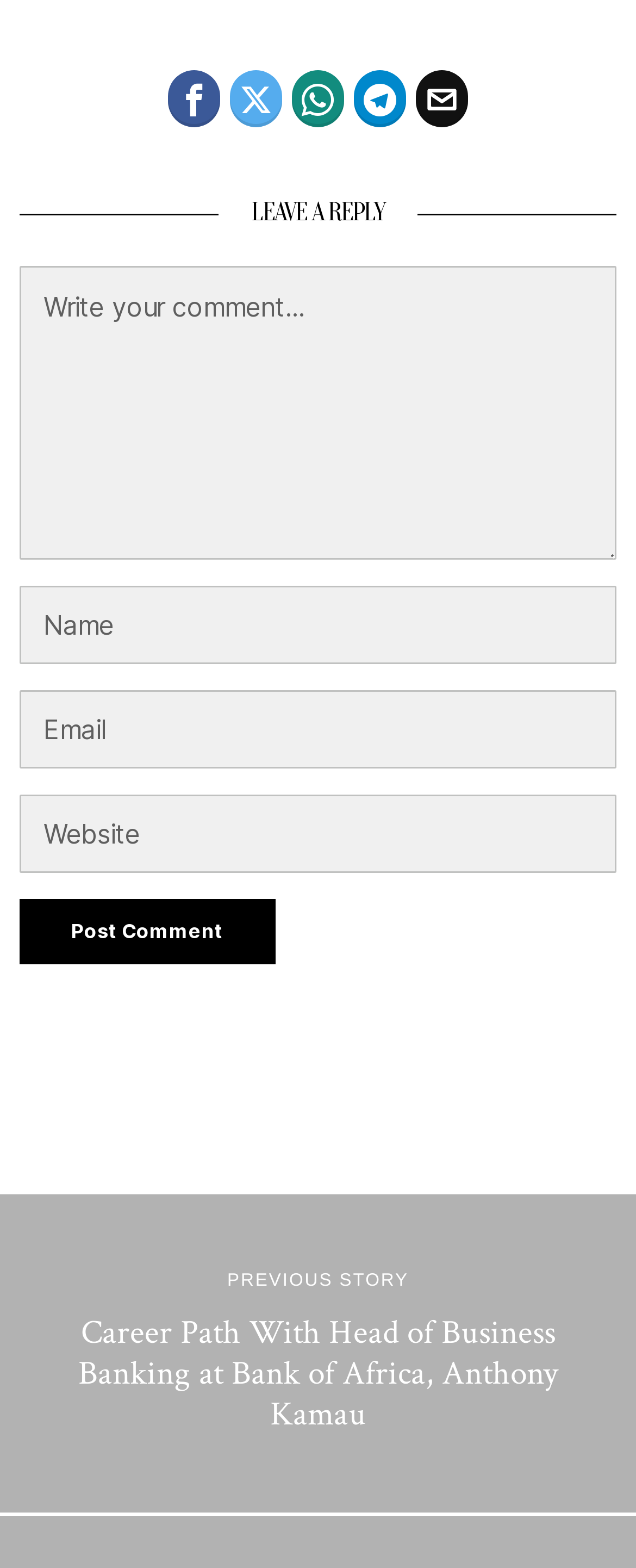Locate the bounding box of the UI element defined by this description: "name="submit" value="Post Comment"". The coordinates should be given as four float numbers between 0 and 1, formatted as [left, top, right, bottom].

[0.03, 0.574, 0.433, 0.615]